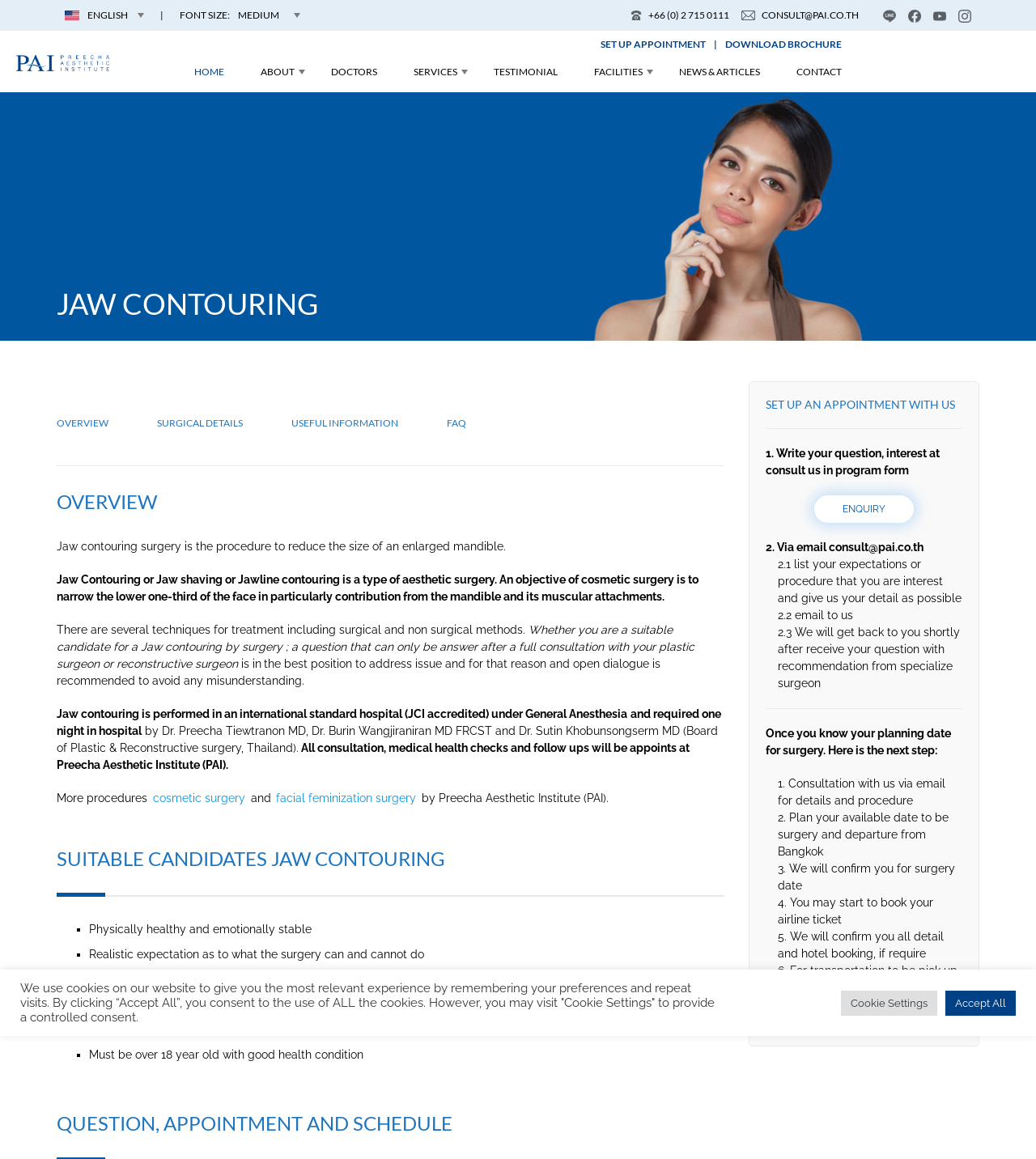Who performs the Jaw Contouring surgery?
Give a detailed explanation using the information visible in the image.

According to the webpage, the Jaw Contouring surgery is performed by Dr. Preecha Tiewtranon MD, Dr. Burin Wangjiraniran MD FRCST, and Dr. Sutin Khobunsongserm MD, who are Board of Plastic & Reconstructive surgery, Thailand.